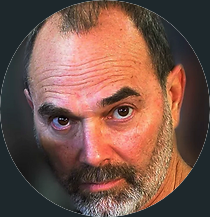What platforms has Mark Benjamin created documentaries for?
Please provide a single word or phrase in response based on the screenshot.

HBO, National Geographic, and PBS